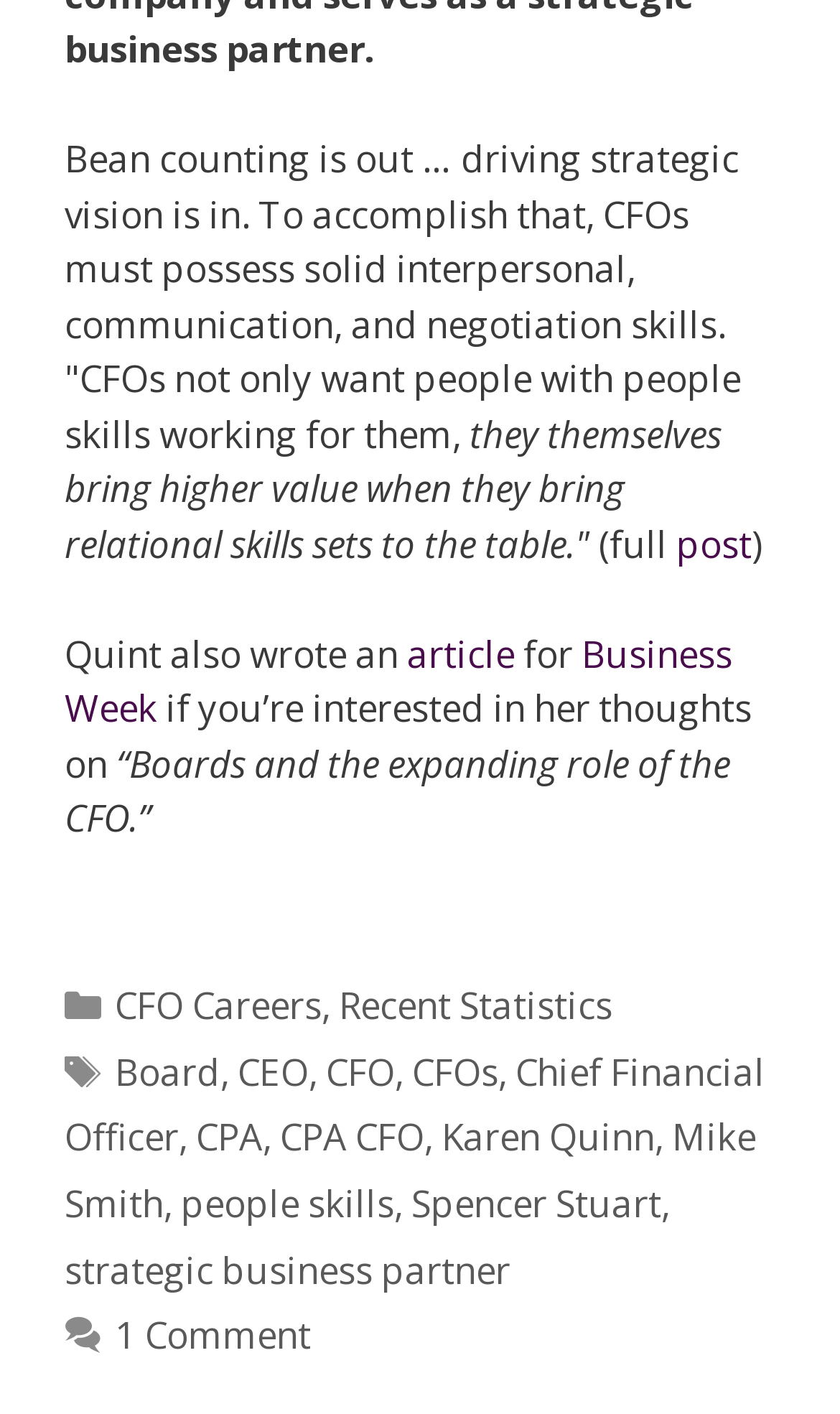Locate the bounding box coordinates of the element that should be clicked to execute the following instruction: "read the full post".

[0.805, 0.367, 0.895, 0.402]